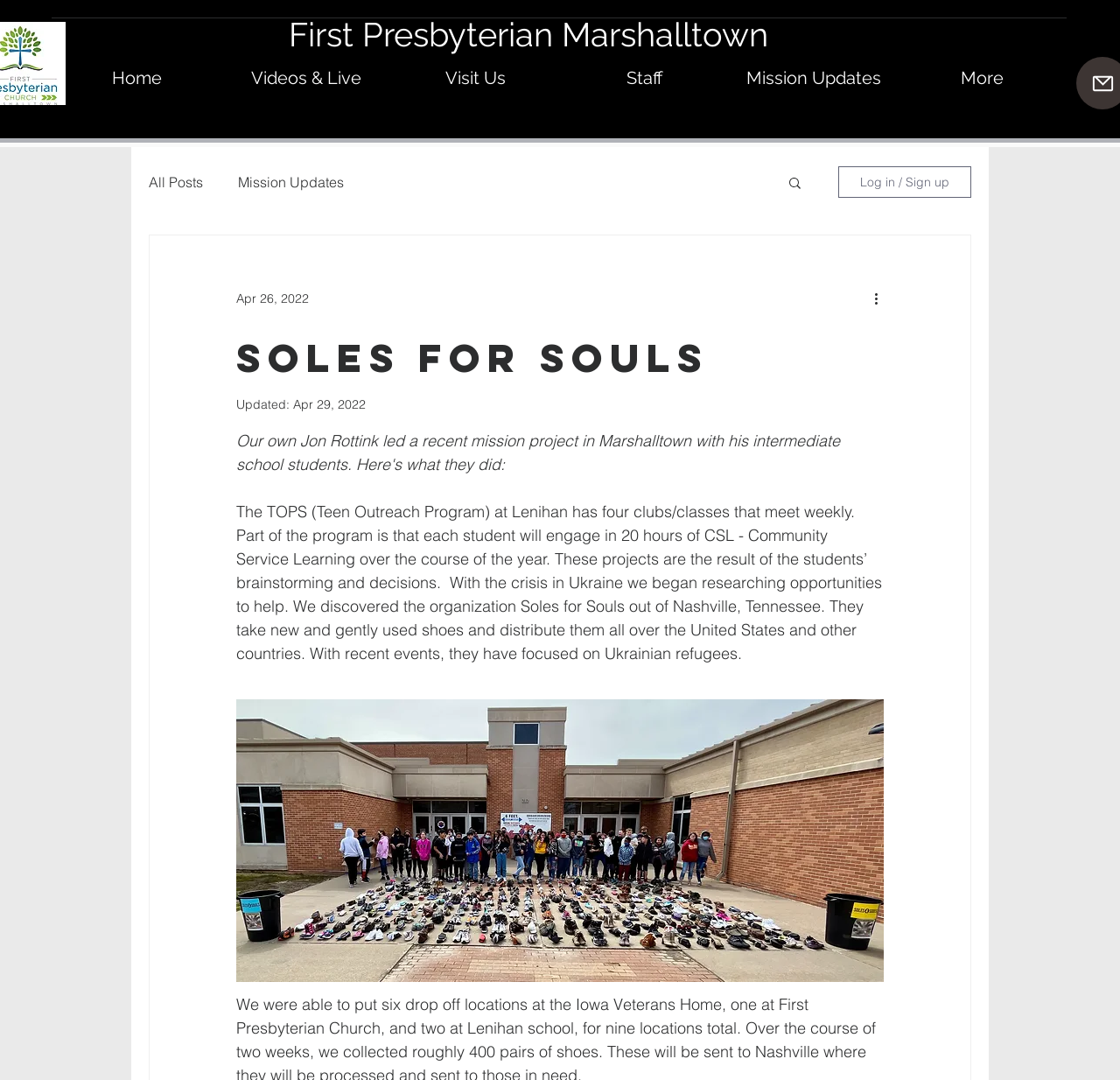Could you please study the image and provide a detailed answer to the question:
How many links are in the 'Site' navigation?

I counted the number of link elements inside the 'Site' navigation element, which are 'Home', 'Videos & Live', 'Visit Us', 'Staff', and 'Mission Updates'.